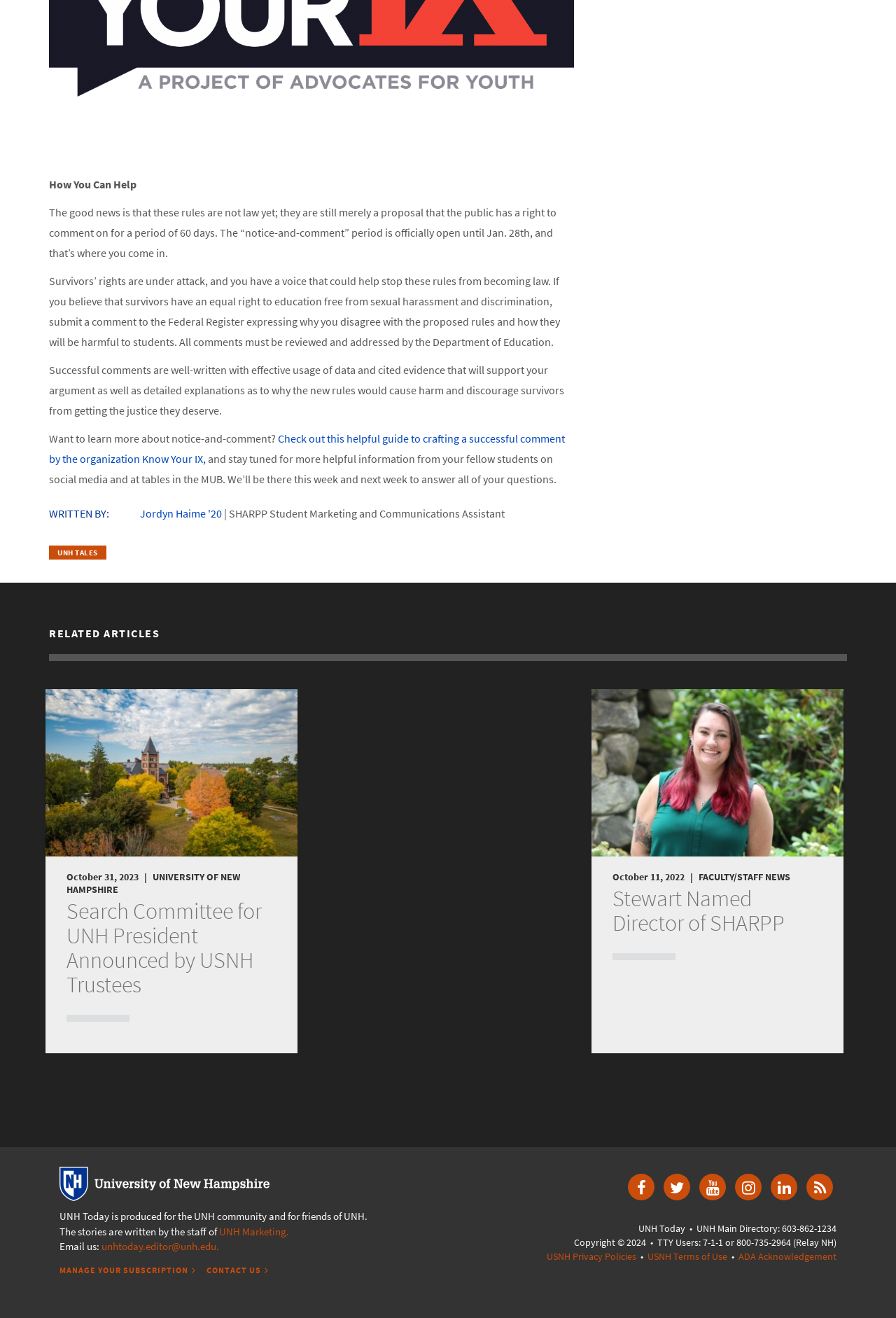Please identify the coordinates of the bounding box that should be clicked to fulfill this instruction: "Check out the University of New Hampshire logo".

[0.066, 0.893, 0.301, 0.902]